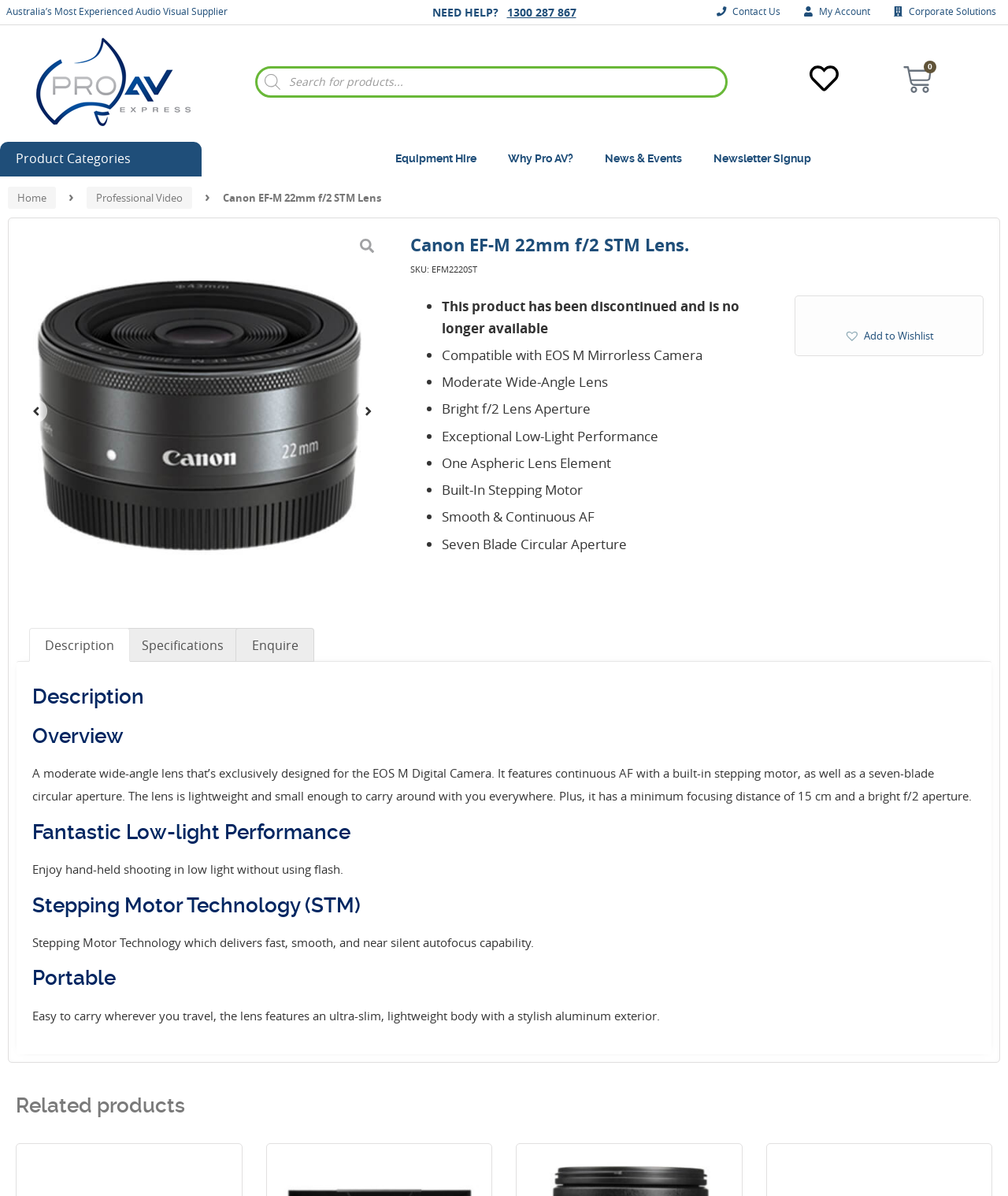What is the name of the lens?
Refer to the image and respond with a one-word or short-phrase answer.

Canon EF-M 22mm f/2 STM Lens